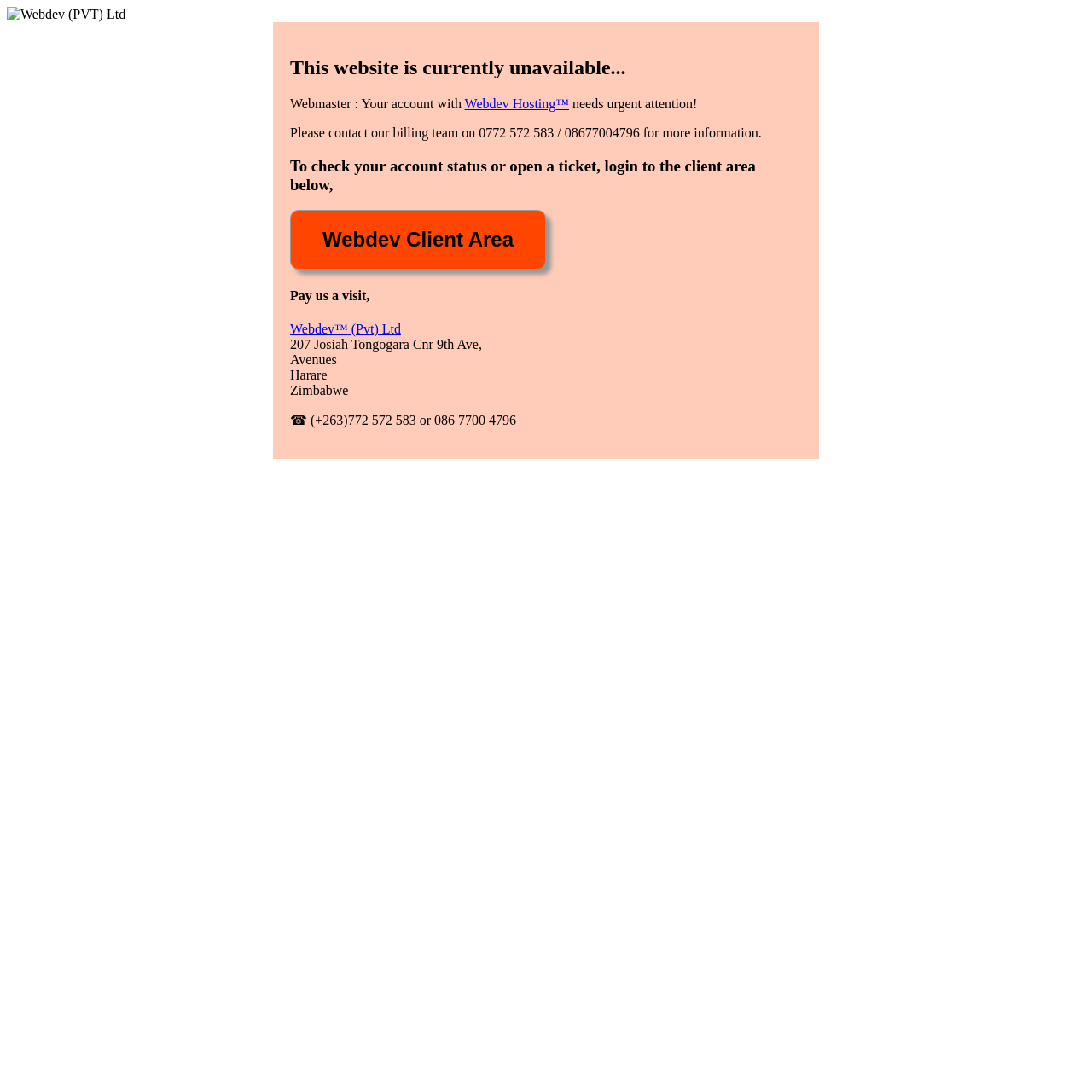By analyzing the image, answer the following question with a detailed response: How can I check my account status?

To check my account status, I can login to the client area, as instructed in the heading element 'To check your account status or open a ticket, login to the client area below'.